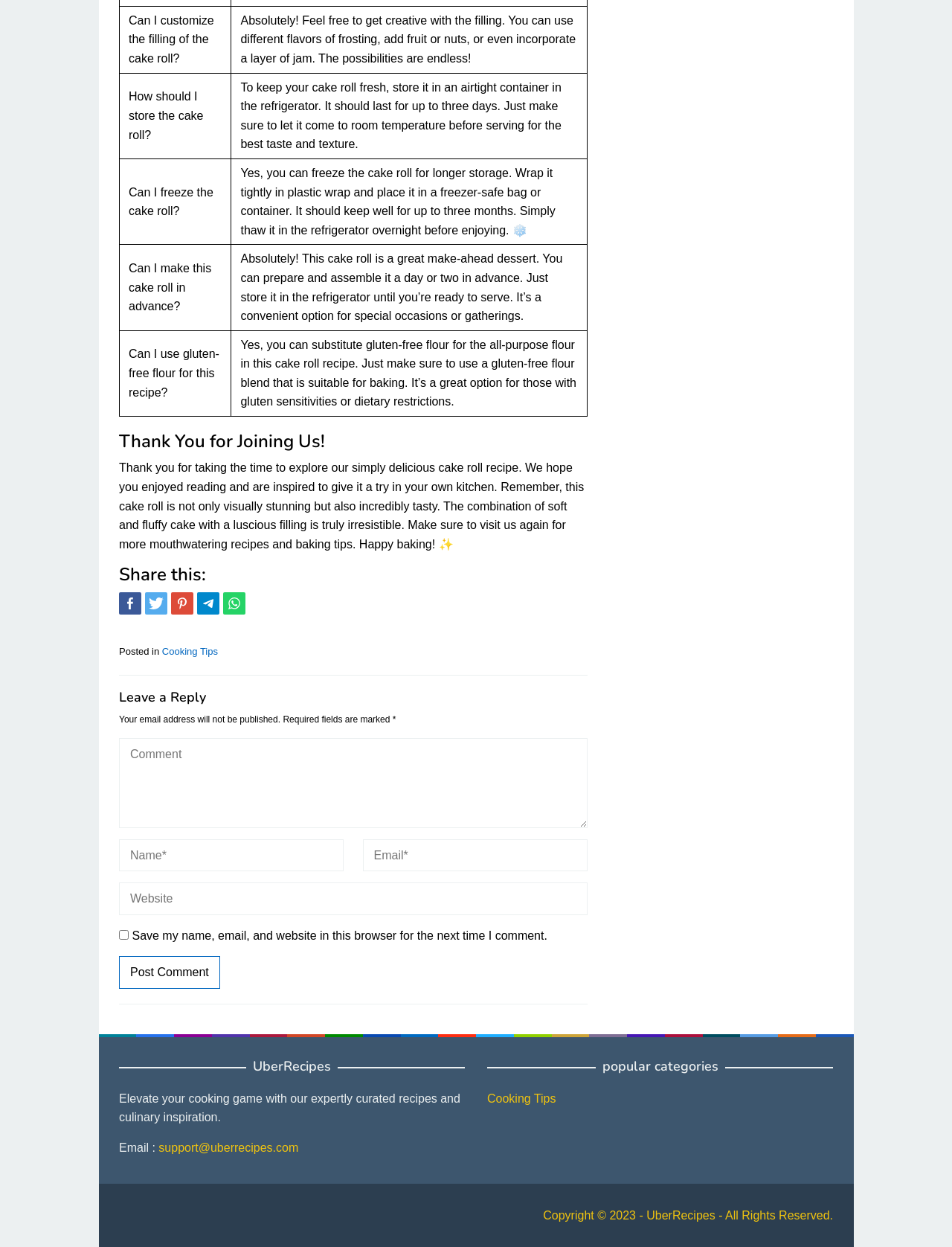Answer the question below using just one word or a short phrase: 
How long can the cake roll be stored in the refrigerator?

Up to three days